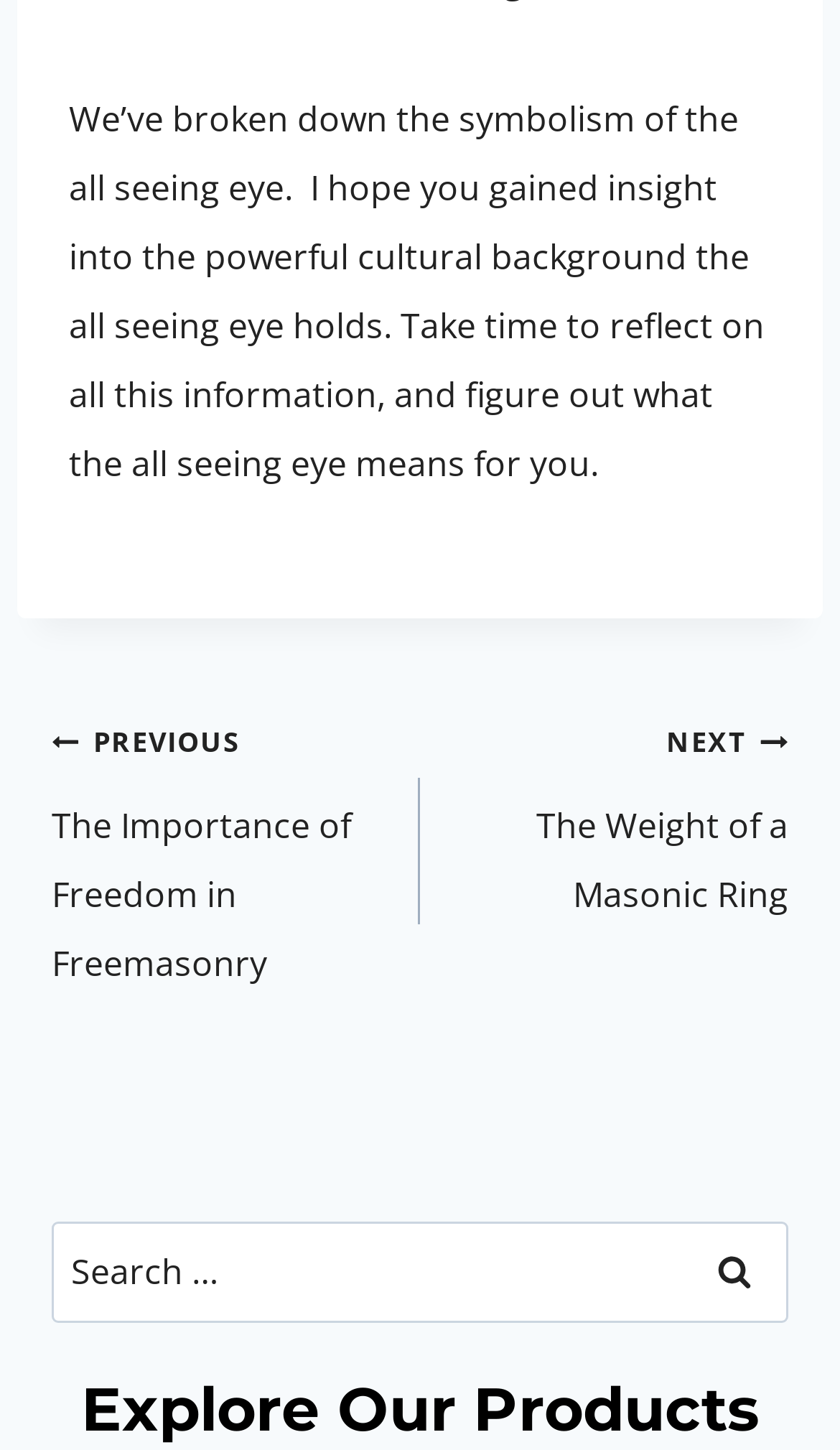Given the following UI element description: "FAQ", find the bounding box coordinates in the webpage screenshot.

[0.062, 0.596, 0.938, 0.641]